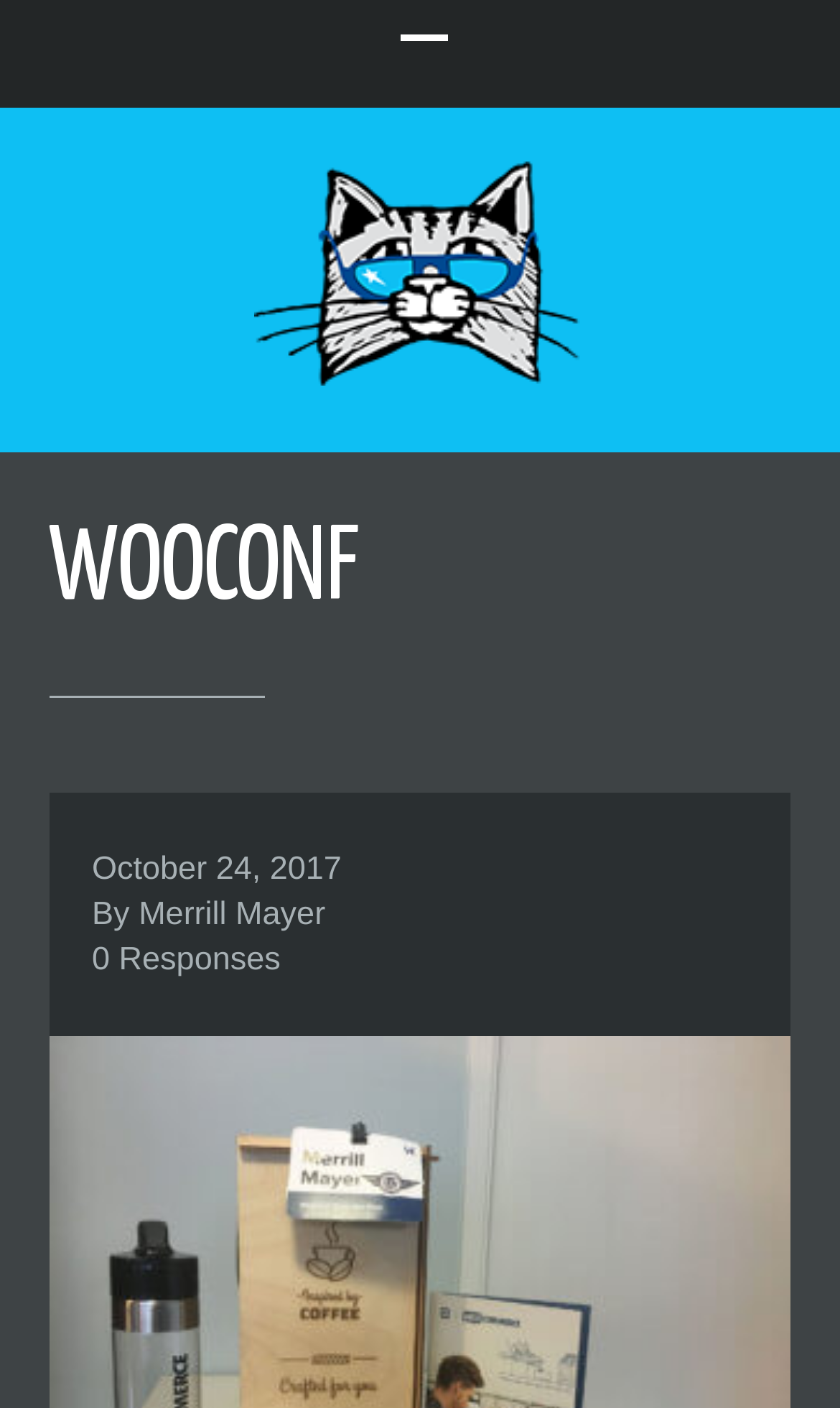What is the name of the web hosting company?
Refer to the image and provide a one-word or short phrase answer.

WP Engine